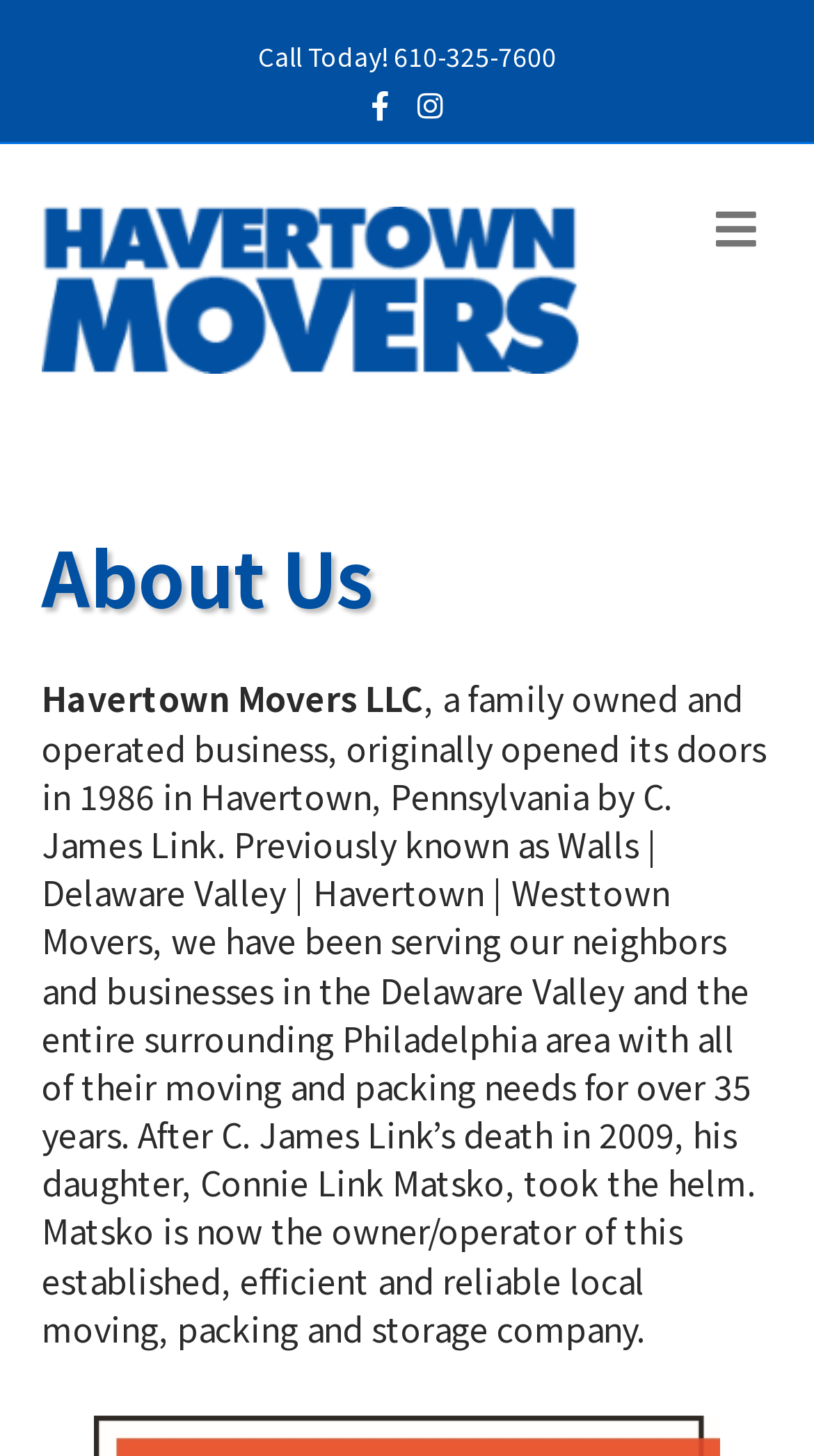What is the phone number to call?
Using the image as a reference, deliver a detailed and thorough answer to the question.

I found the phone number by looking at the StaticText element with the text 'Call Today! 610-325-7600' which is located at the top of the page.